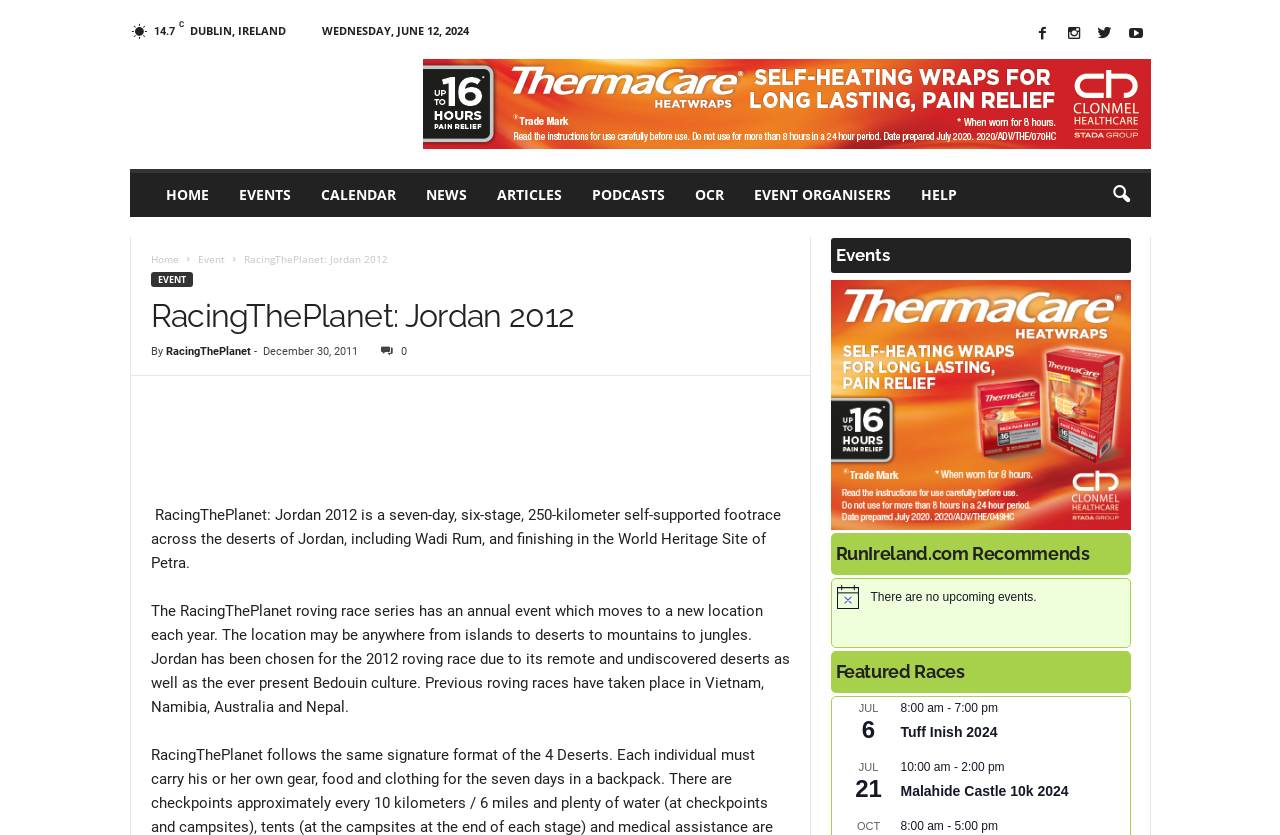Determine the bounding box coordinates for the area you should click to complete the following instruction: "Click the EVENTS link".

[0.175, 0.207, 0.239, 0.26]